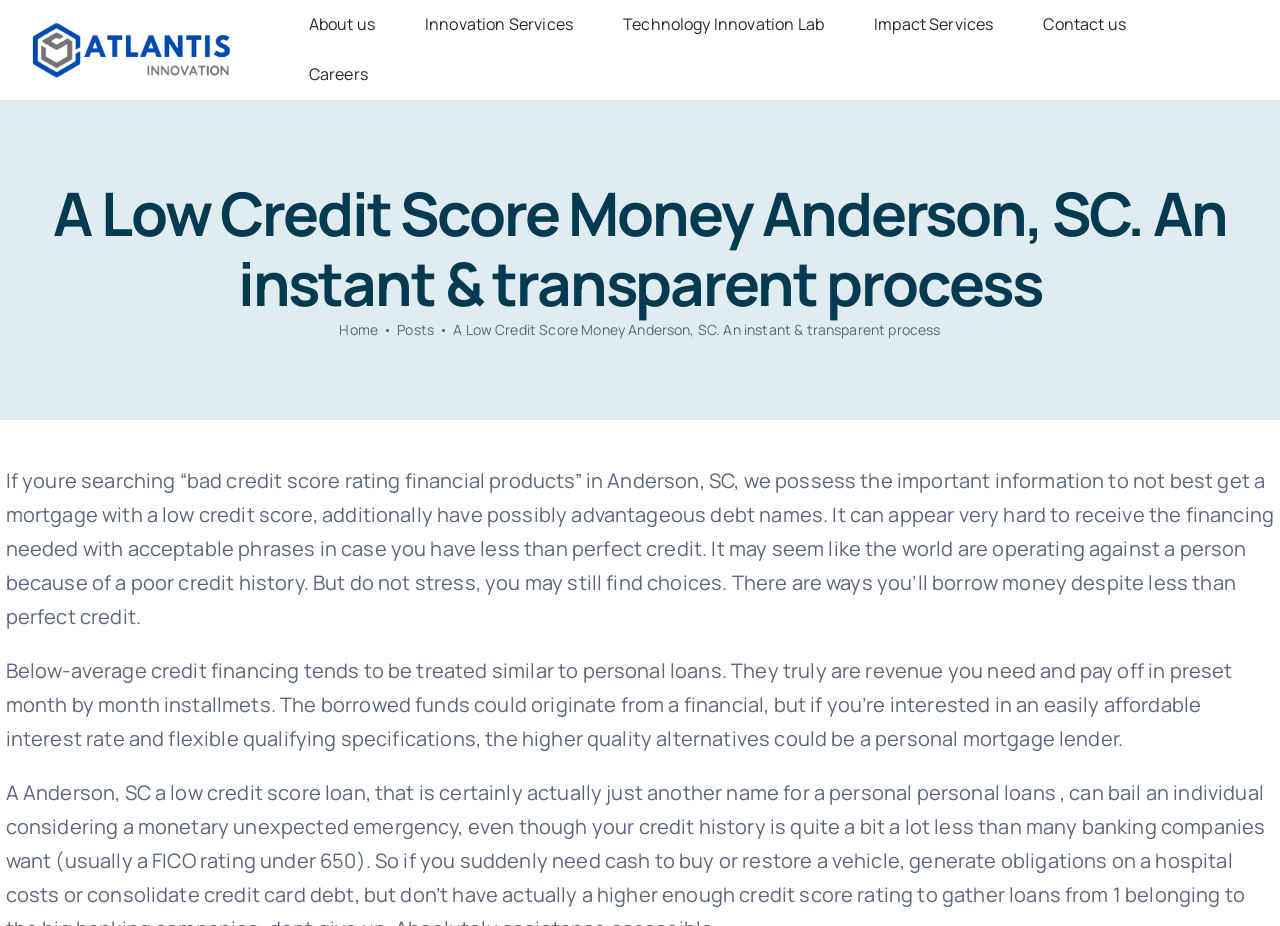What is the minimum FICO rating required by most banks?
Provide a short answer using one word or a brief phrase based on the image.

650